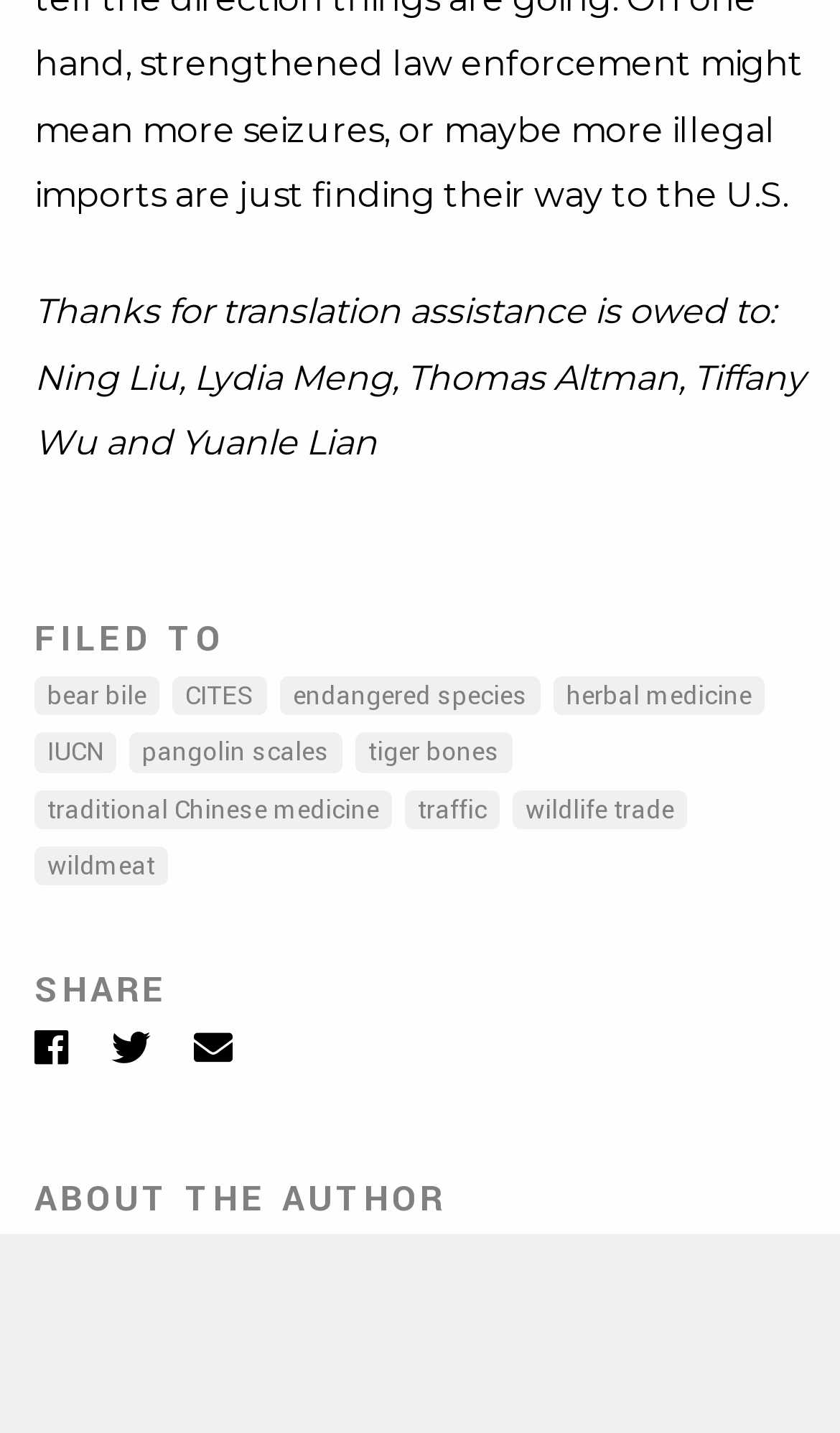Identify the bounding box coordinates of the element to click to follow this instruction: 'Click on 'CITES''. Ensure the coordinates are four float values between 0 and 1, provided as [left, top, right, bottom].

[0.205, 0.472, 0.318, 0.5]